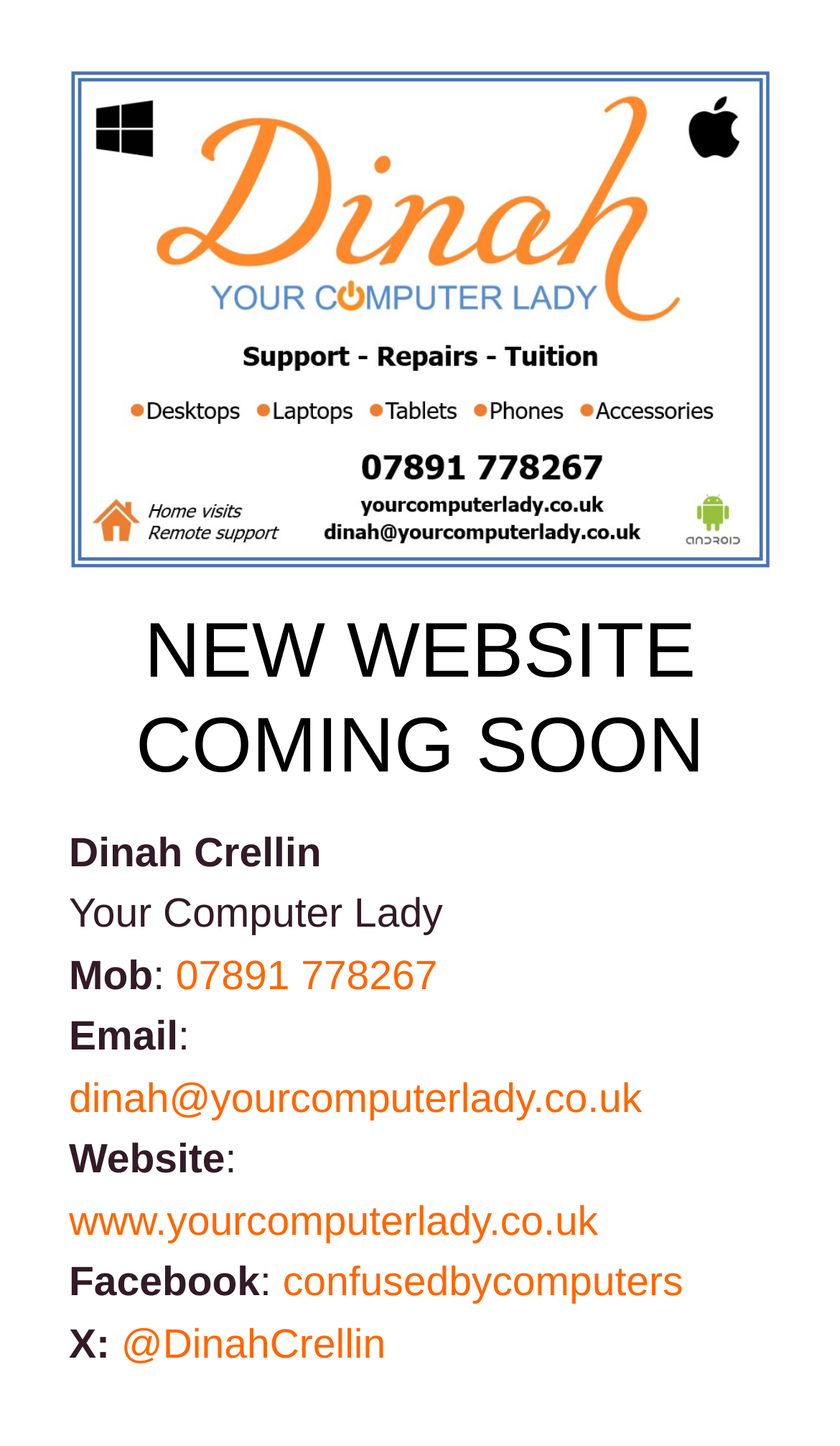What is the name of the computer lady?
From the image, provide a succinct answer in one word or a short phrase.

Dinah Crellin